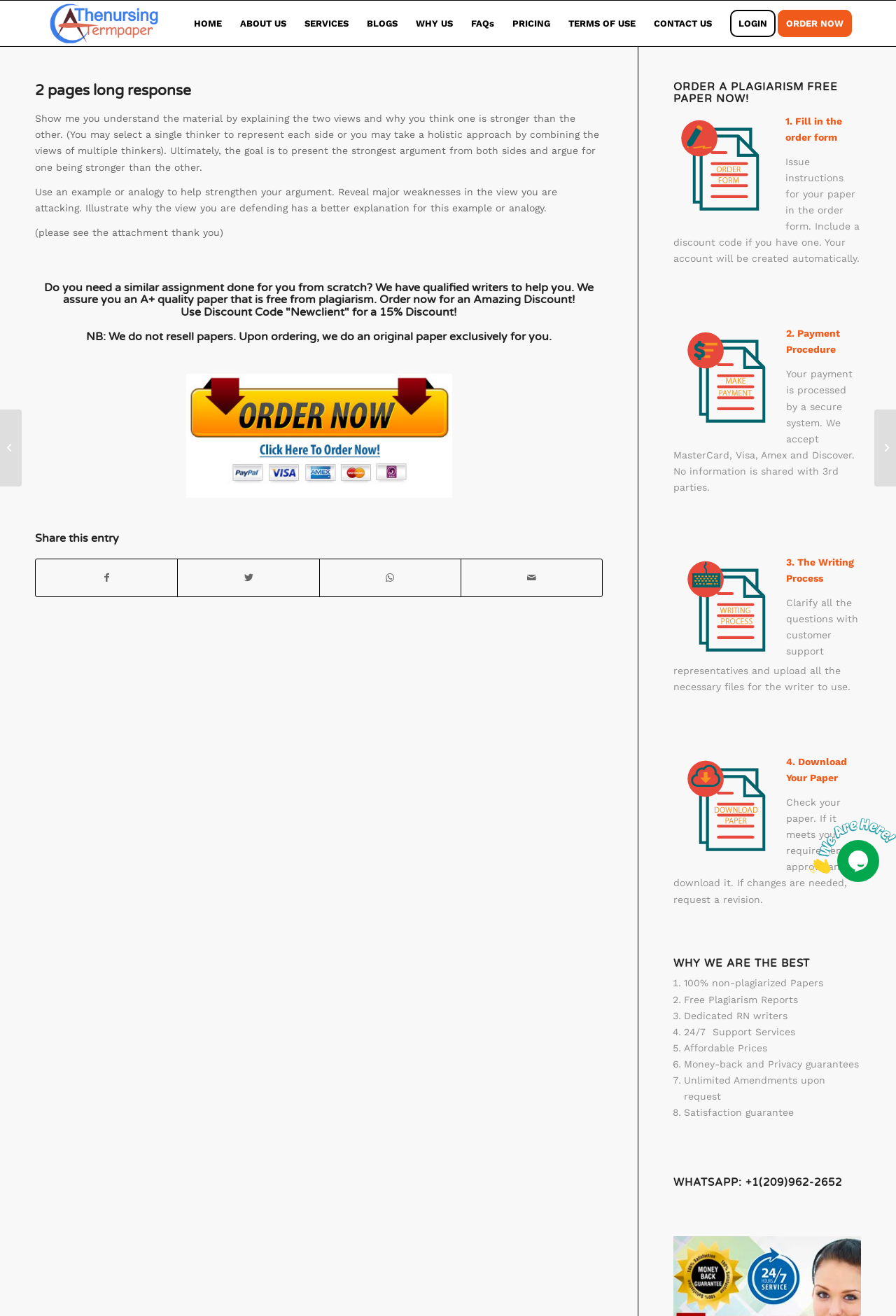Construct a thorough caption encompassing all aspects of the webpage.

This webpage appears to be a custom writing service website, specifically focused on nursing term papers. At the top of the page, there is a navigation menu with links to various sections of the website, including "HOME", "ABOUT US", "SERVICES", "BLOGS", "WHY US", "FAQs", "PRICING", "TERMS OF USE", "CONTACT US", "LOGIN", and "ORDER NOW".

Below the navigation menu, there is a main content area with a heading that reads "2 pages long response - The Nursing TermPaper". This section contains a brief instruction or prompt, which asks the user to explain two views and argue for one being stronger than the other. There are also some additional guidelines and requirements provided.

To the right of the main content area, there is a call-to-action section with a heading that reads "ORDER A PLAGIARISM FREE PAPER NOW!". This section provides a step-by-step guide on how to order a paper, including filling out an order form, making a payment, and downloading the completed paper.

Further down the page, there is a section highlighting the benefits of using this writing service, with a heading that reads "WHY WE ARE THE BEST". This section lists eight reasons why this service stands out, including 100% non-plagiarized papers, free plagiarism reports, dedicated RN writers, and 24/7 support services.

There are also some additional links and elements on the page, including a WhatsApp contact number, a chat widget, and some links to other related topics or services. Overall, the webpage is focused on providing a custom writing service for nursing students and professionals, with an emphasis on quality, reliability, and customer support.